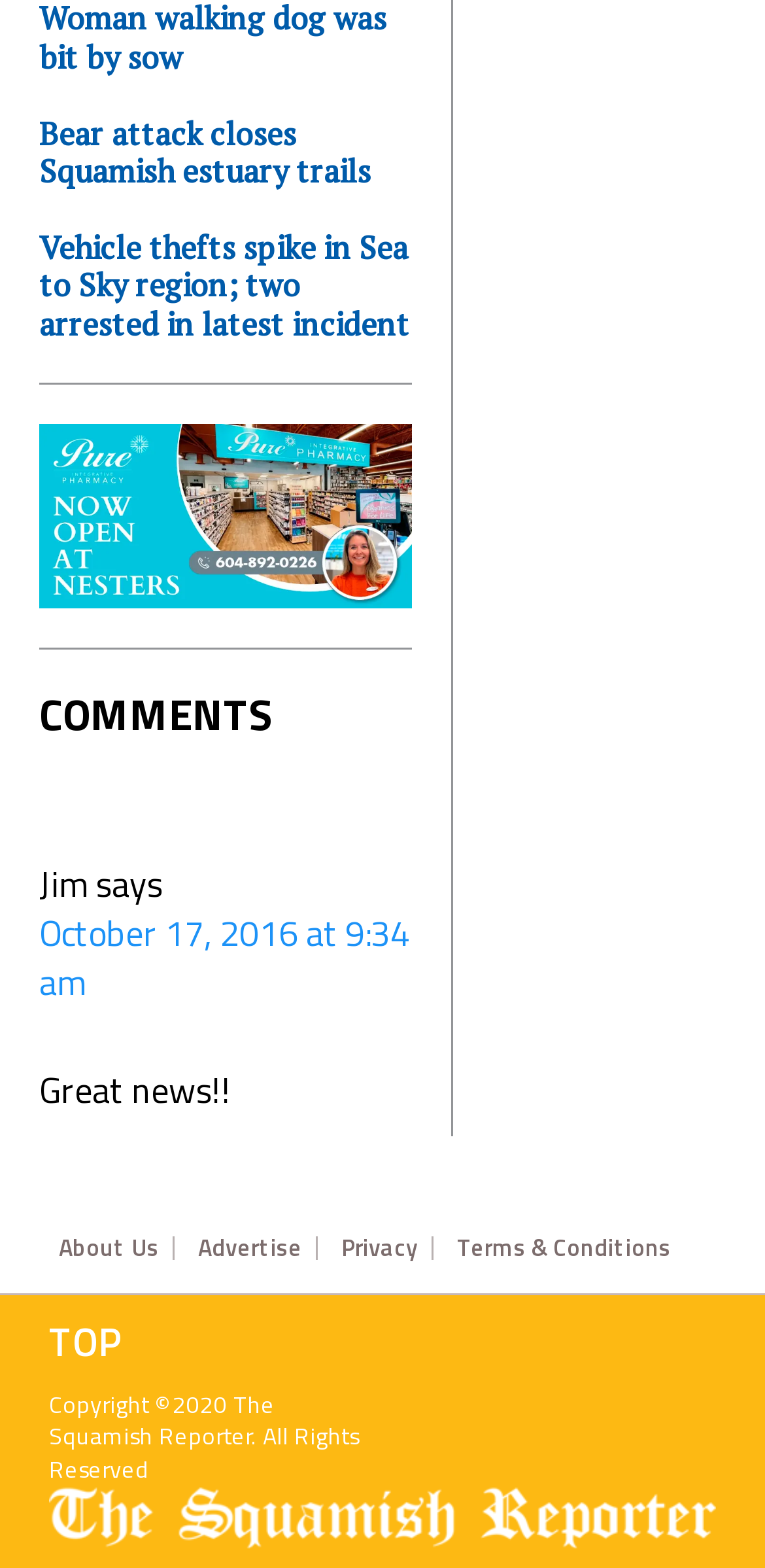Give a short answer to this question using one word or a phrase:
How many headings are on this webpage?

3